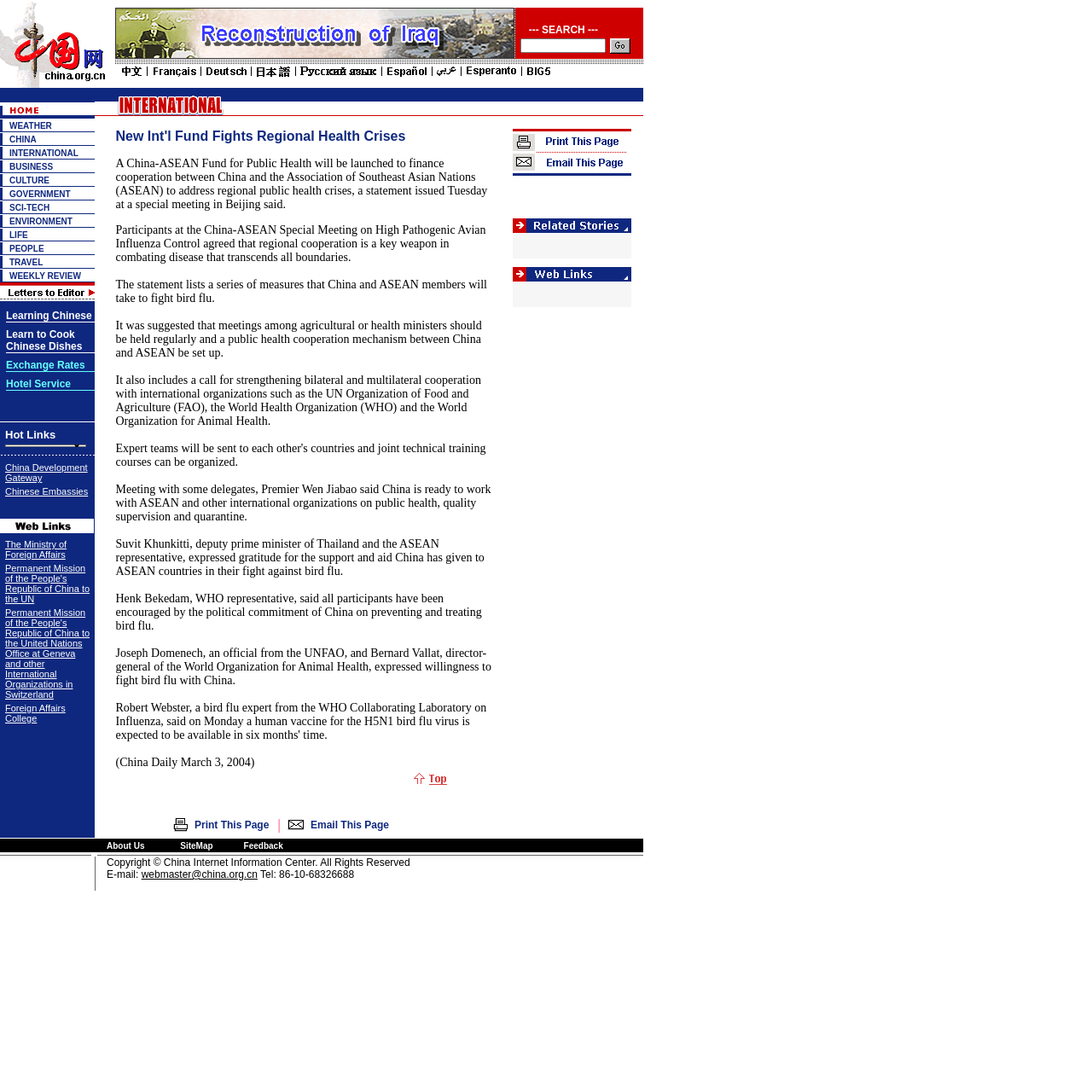Please answer the following question using a single word or phrase: 
What is the purpose of the search bar?

To search for content